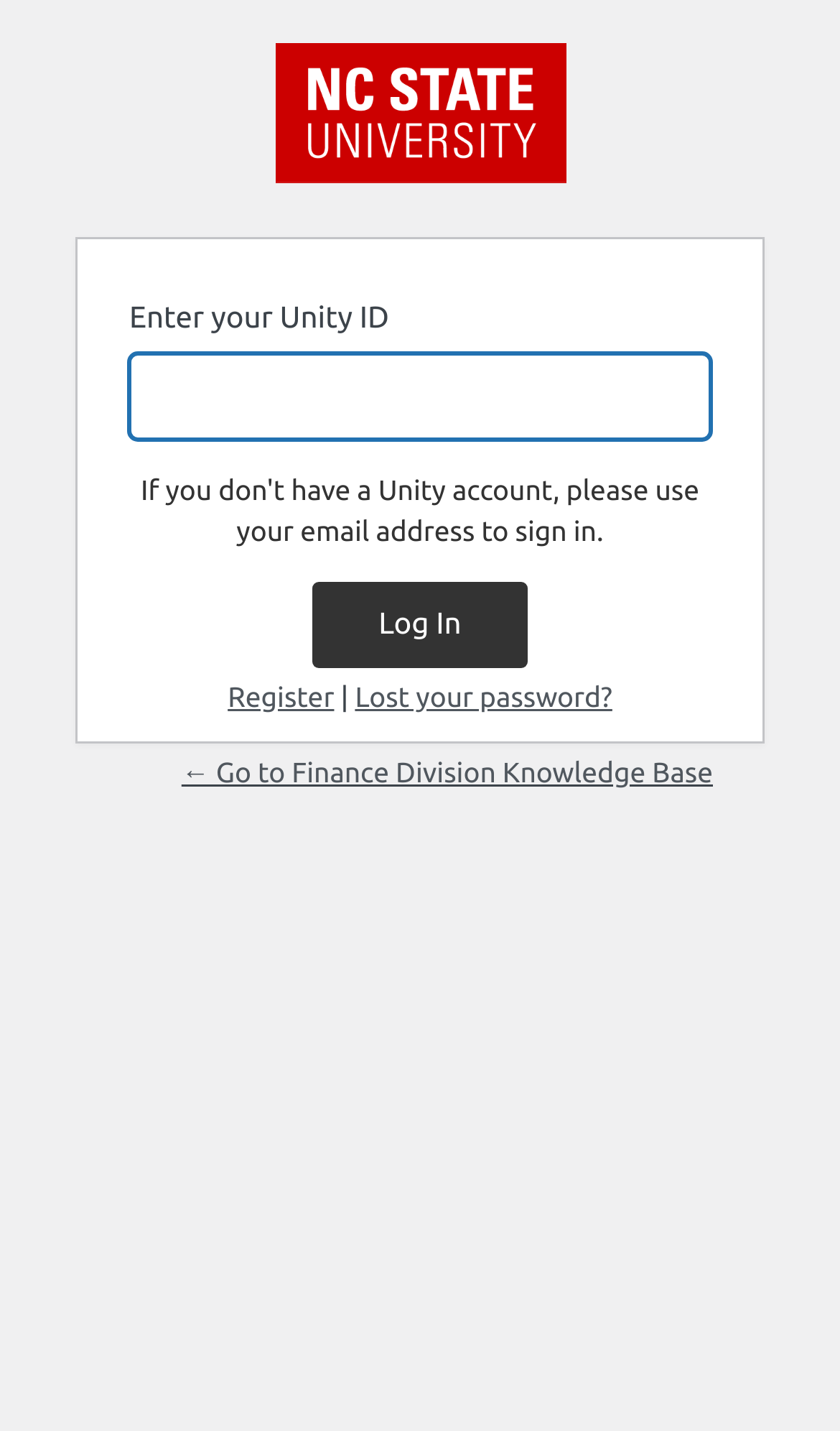Locate and extract the text of the main heading on the webpage.

NC State University